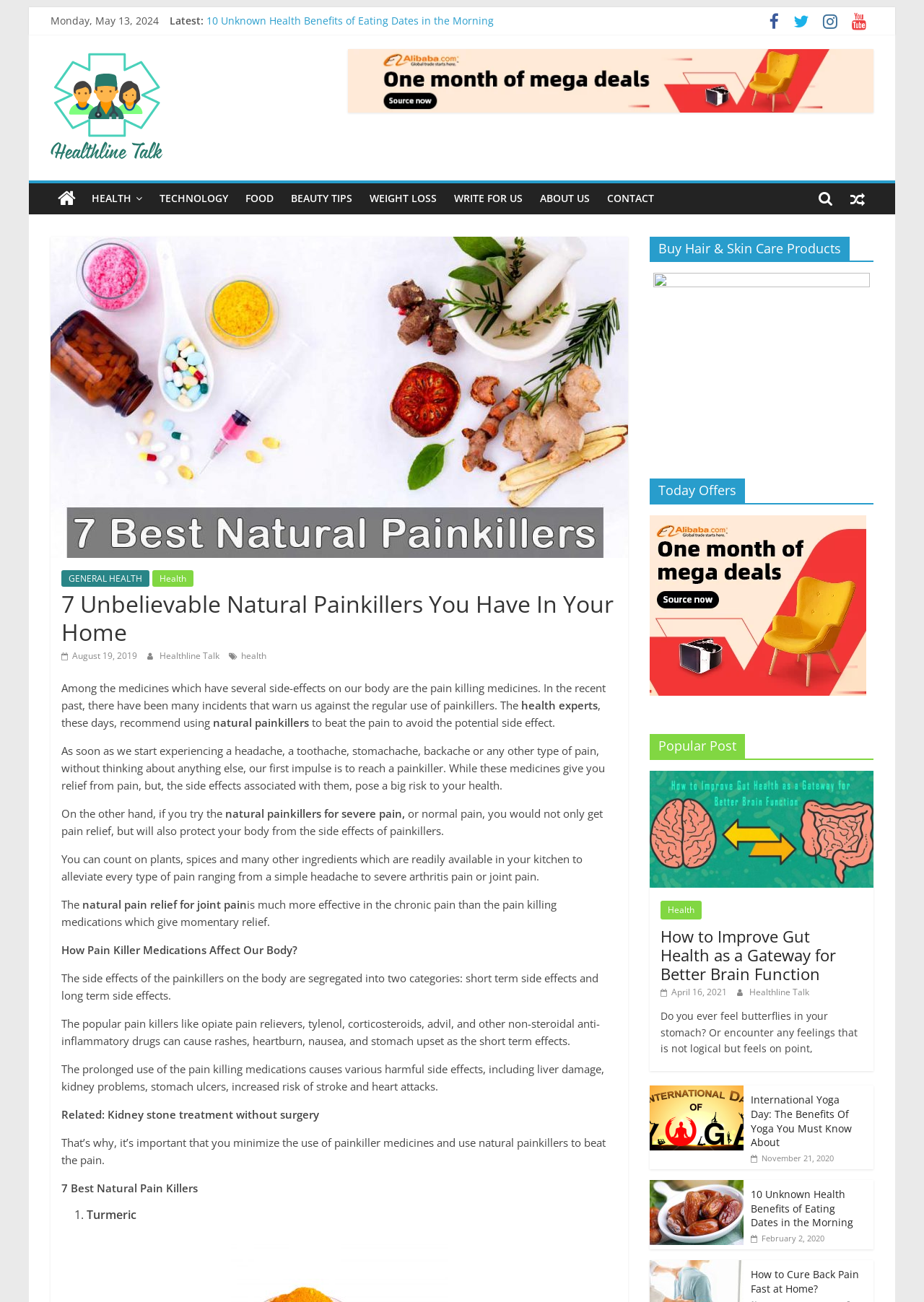What is the name of the section that contains the link 'Gut and Brain'?
Please give a well-detailed answer to the question.

I found the link 'Gut and Brain' which is contained in the section 'Popular Post', indicated by the heading element 'Popular Post' with bounding box coordinates [0.703, 0.564, 0.945, 0.583] above the link.